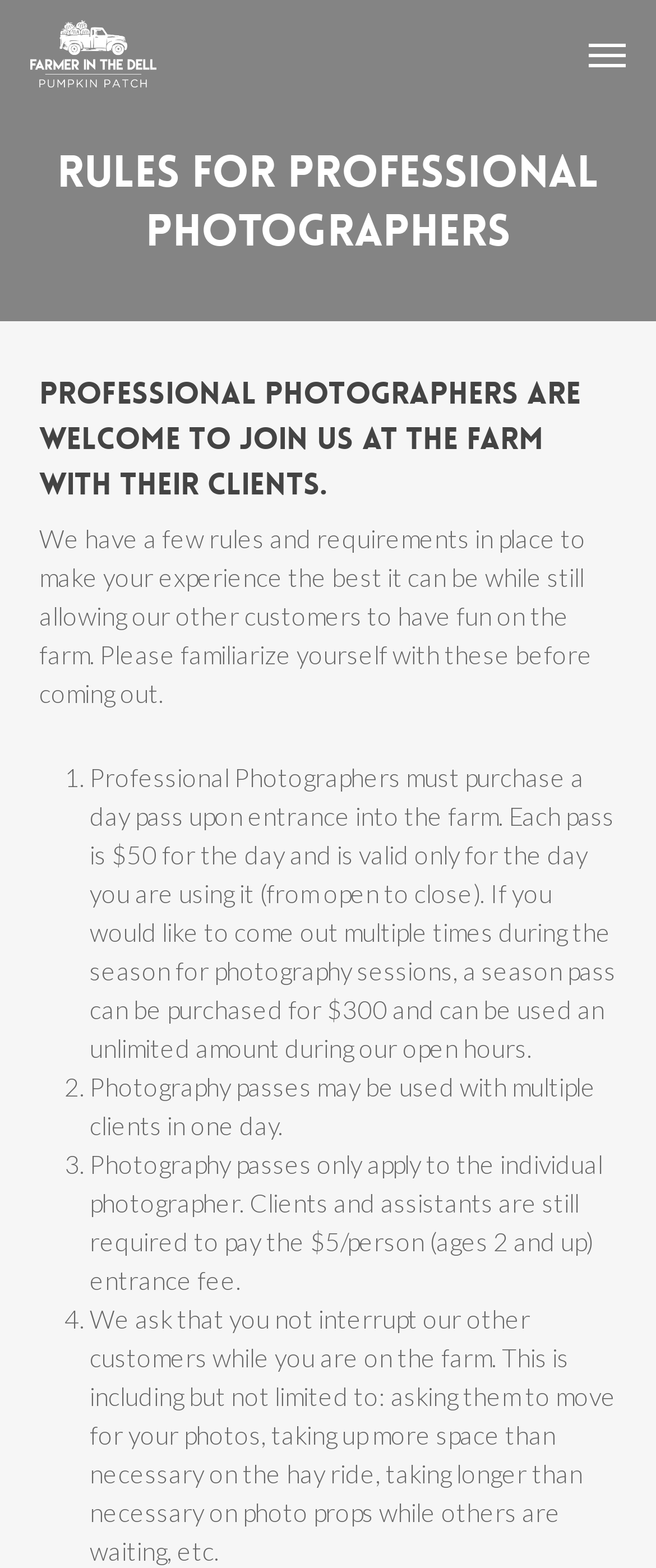How many rules are listed for professional photographers?
Using the image, elaborate on the answer with as much detail as possible.

There are four rules listed for professional photographers, including the cost of a day pass, the ability to use the pass with multiple clients, the requirement for clients and assistants to pay an entrance fee, and the request to not interrupt other customers.